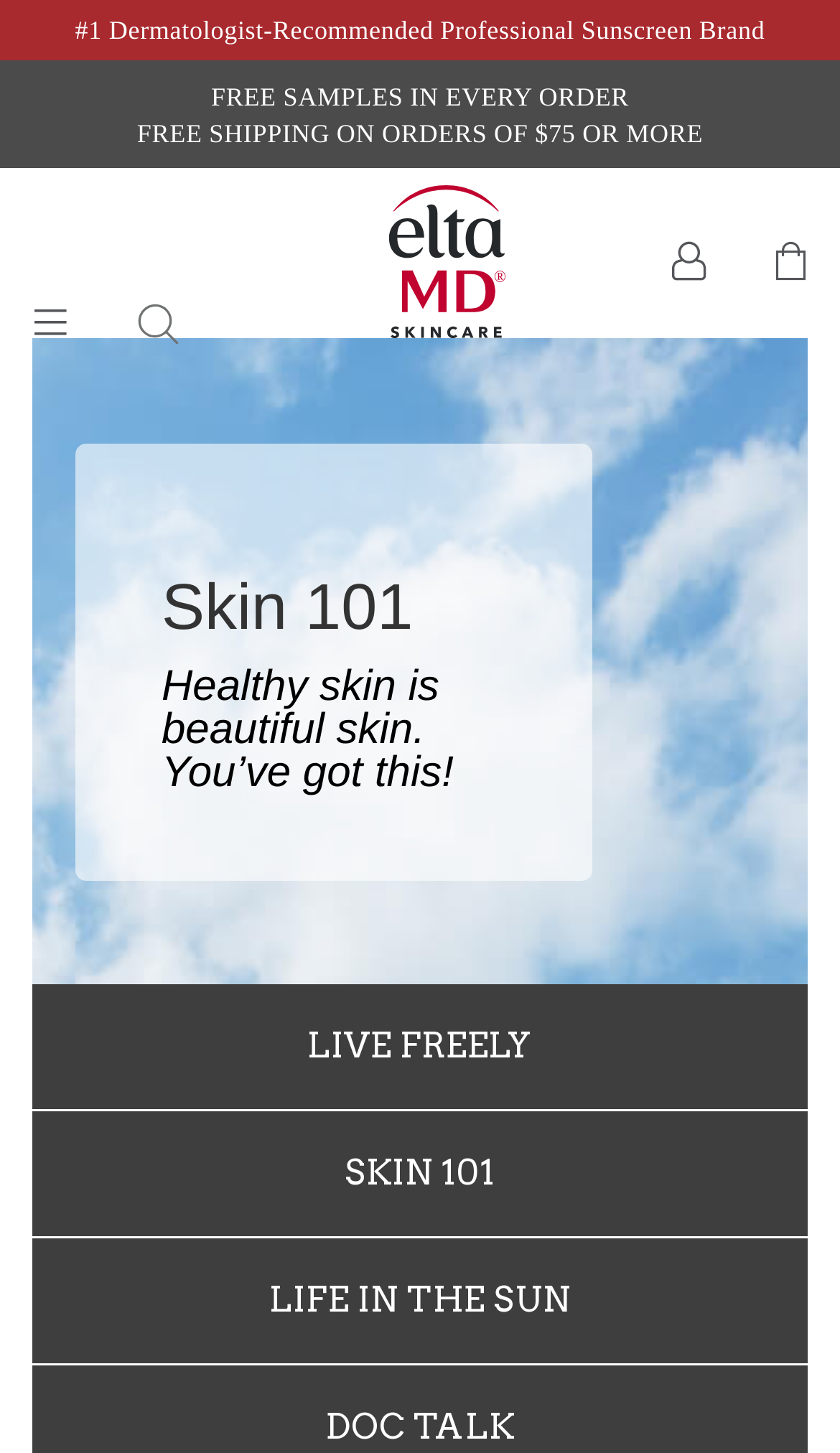Determine the bounding box coordinates of the target area to click to execute the following instruction: "Learn about Skin 101."

[0.192, 0.394, 0.603, 0.443]